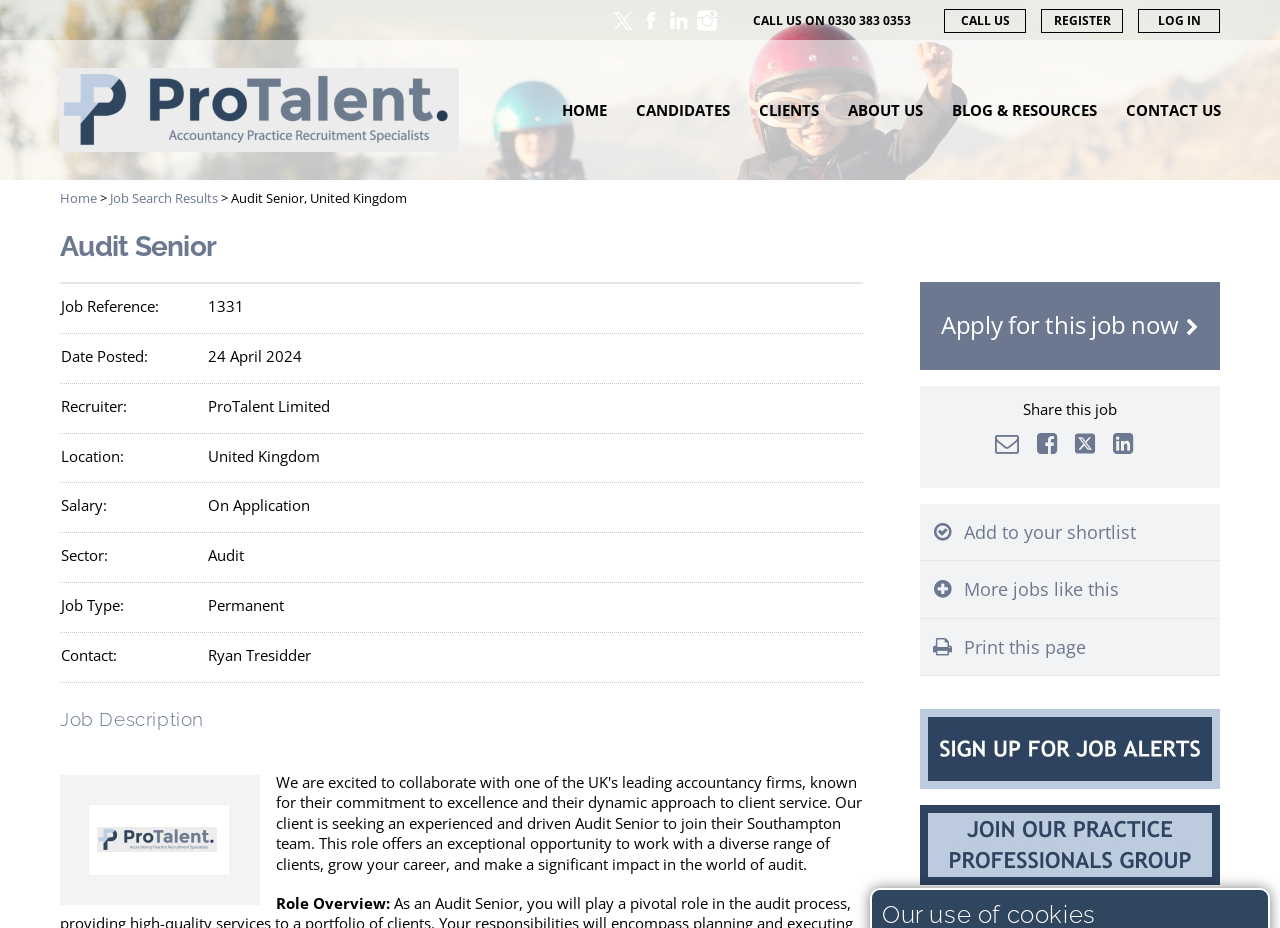Using the element description aria-label="Total-Matric Marks" name="fieldname3_1", predict the bounding box coordinates for the UI element. Provide the coordinates in (top-left x, top-left y, bottom-right x, bottom-right y) format with values ranging from 0 to 1.

None